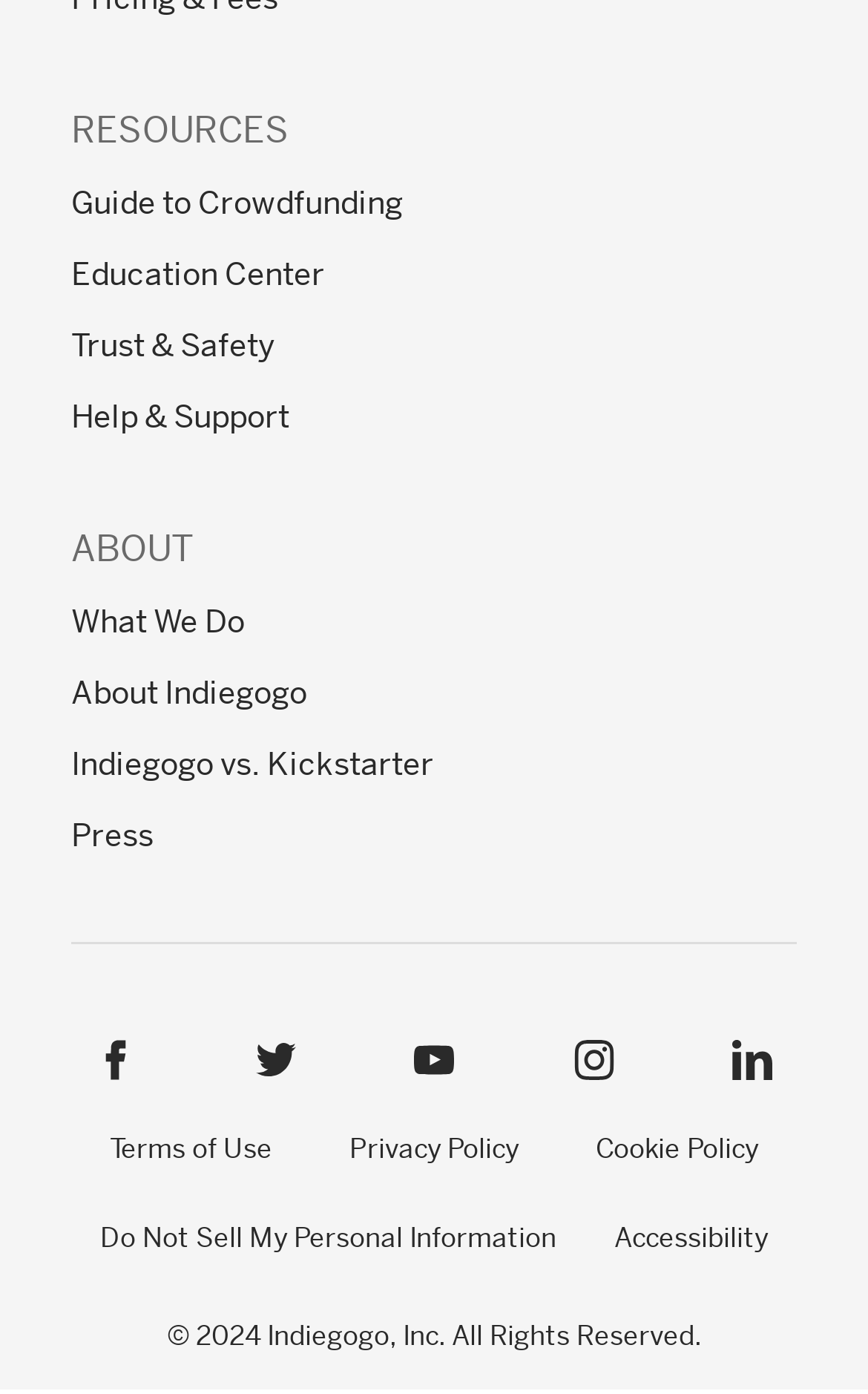Please locate the bounding box coordinates of the element that needs to be clicked to achieve the following instruction: "Click on Guide to Crowdfunding". The coordinates should be four float numbers between 0 and 1, i.e., [left, top, right, bottom].

[0.082, 0.132, 0.464, 0.158]